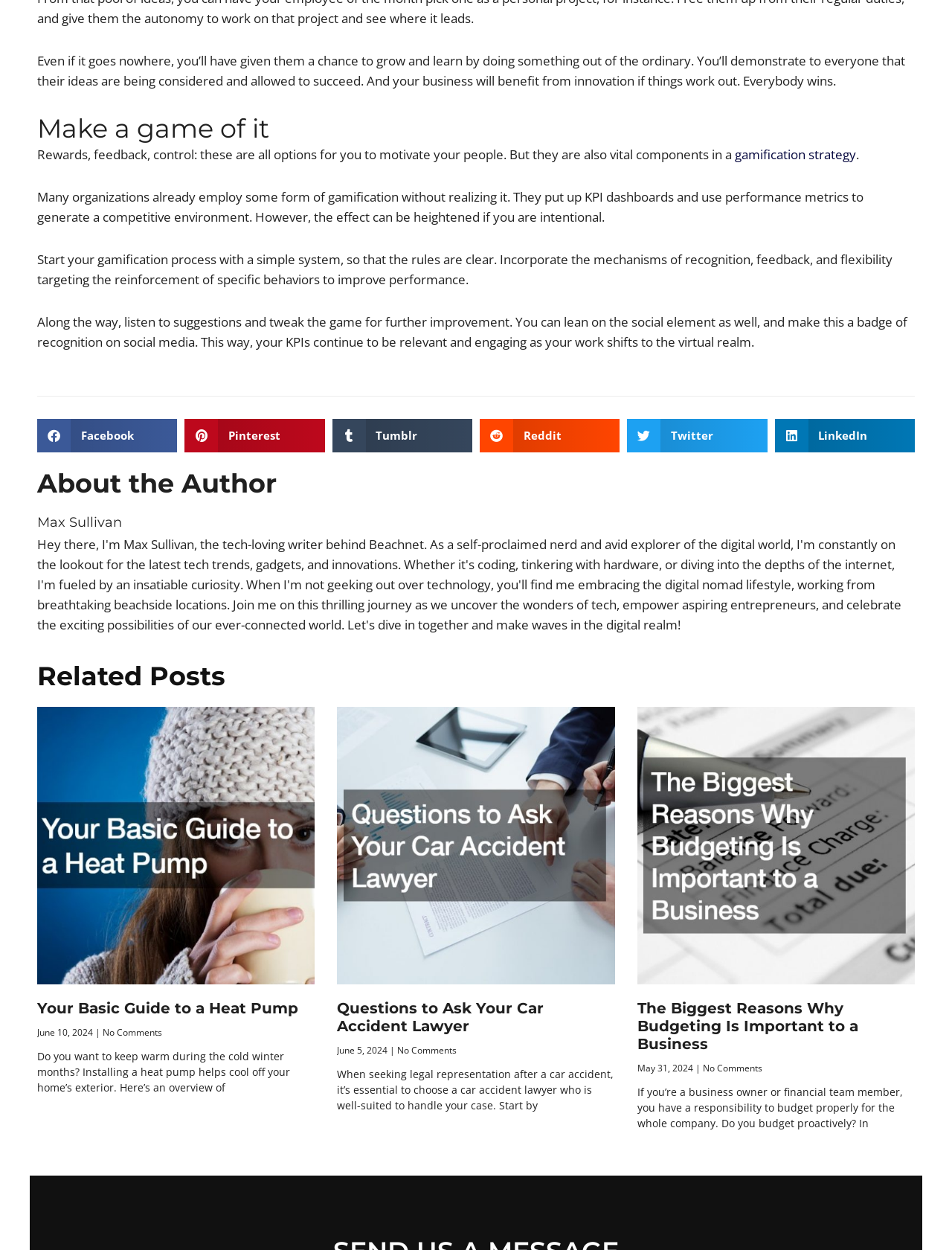What are the related posts mentioned on this webpage?
Refer to the screenshot and deliver a thorough answer to the question presented.

The related posts mentioned on this webpage are three articles titled 'Your Basic Guide to a Heat Pump', 'Questions to Ask Your Car Accident Lawyer', and 'The Biggest Reasons Why Budgeting Is Important to a Business'.